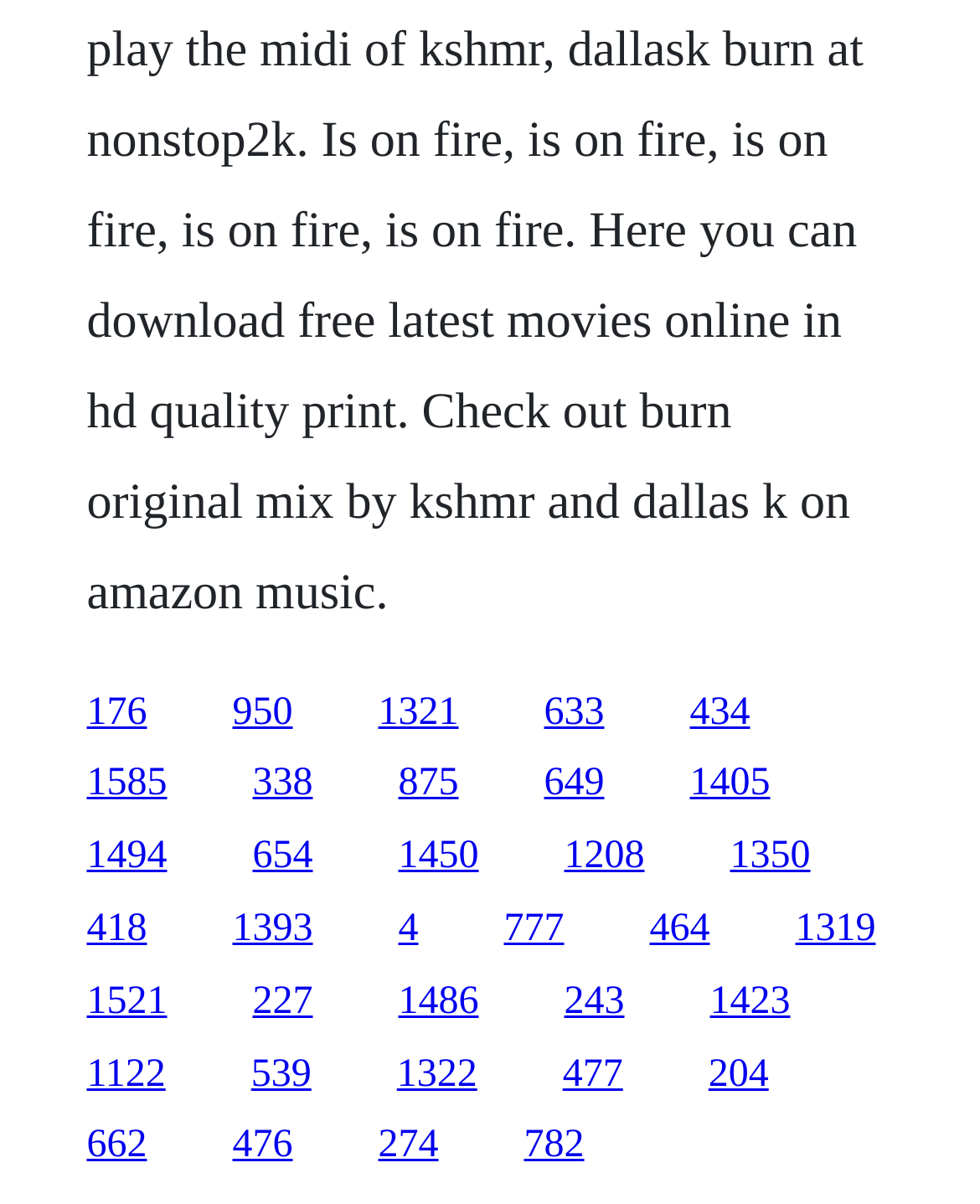Please determine the bounding box coordinates for the element that should be clicked to follow these instructions: "access the fifteenth link".

[0.745, 0.694, 0.827, 0.729]